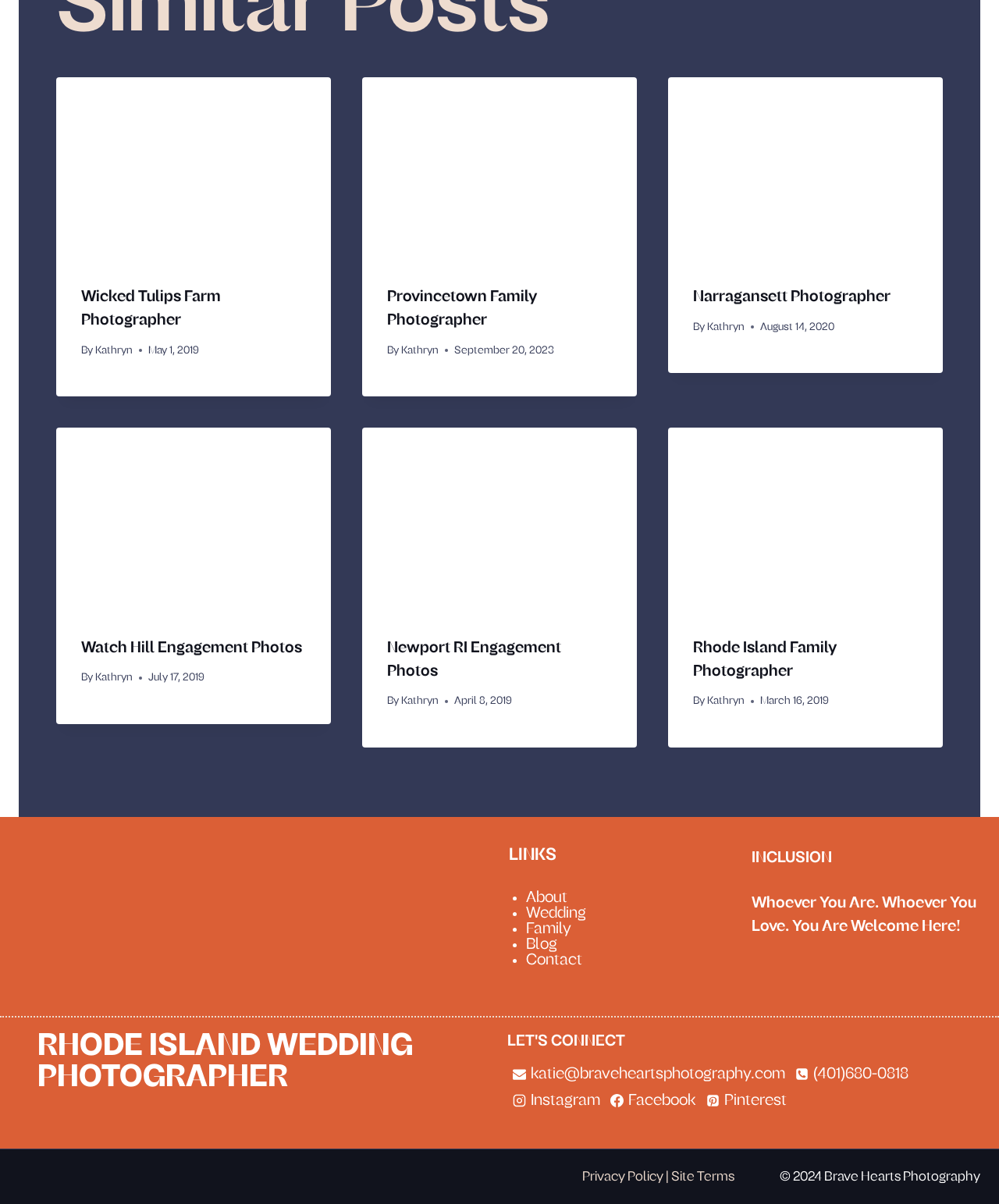Respond with a single word or phrase to the following question: What is the name of the photographer mentioned on this webpage?

Kathryn